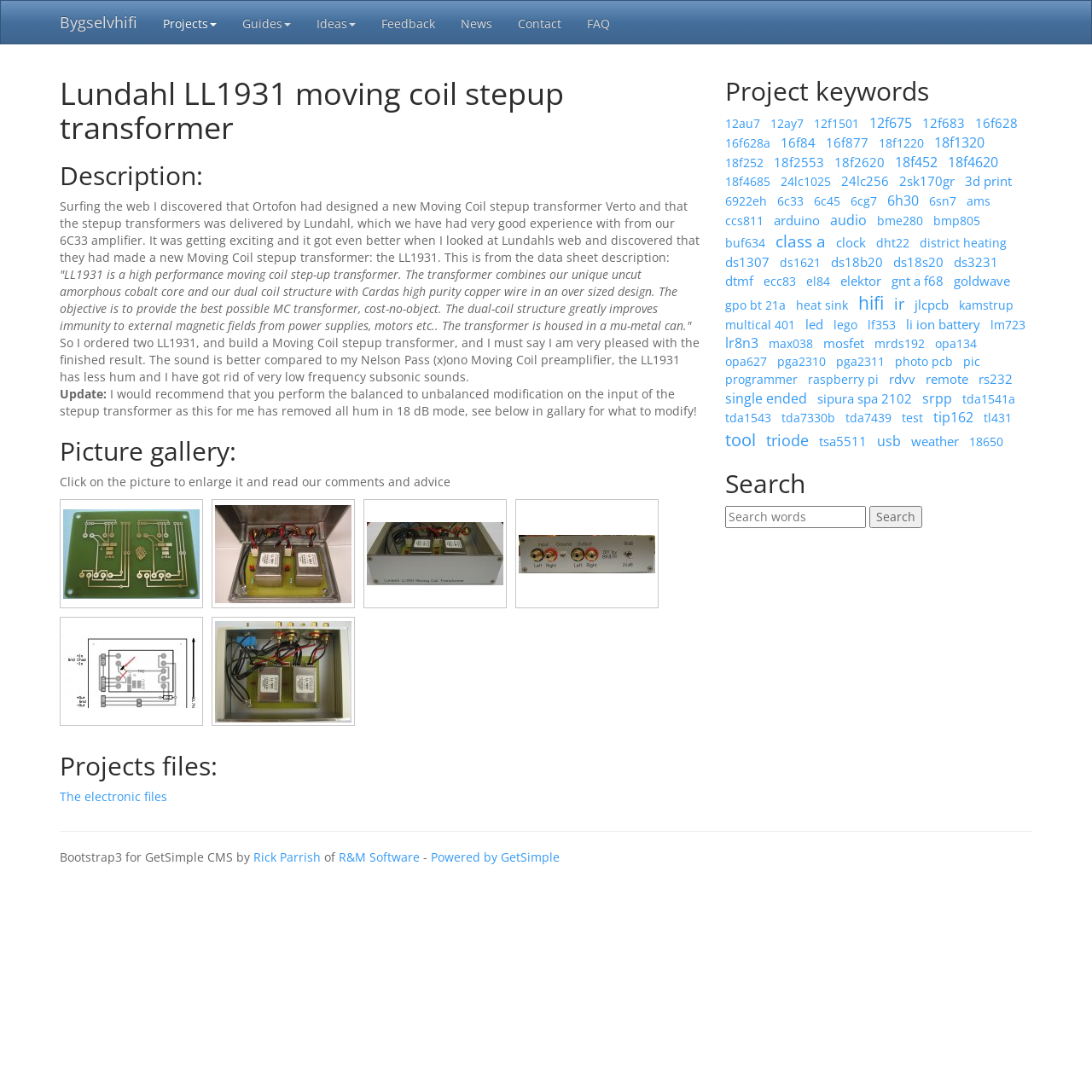Bounding box coordinates are to be given in the format (top-left x, top-left y, bottom-right x, bottom-right y). All values must be floating point numbers between 0 and 1. Provide the bounding box coordinate for the UI element described as: photo pcb

[0.82, 0.323, 0.879, 0.338]